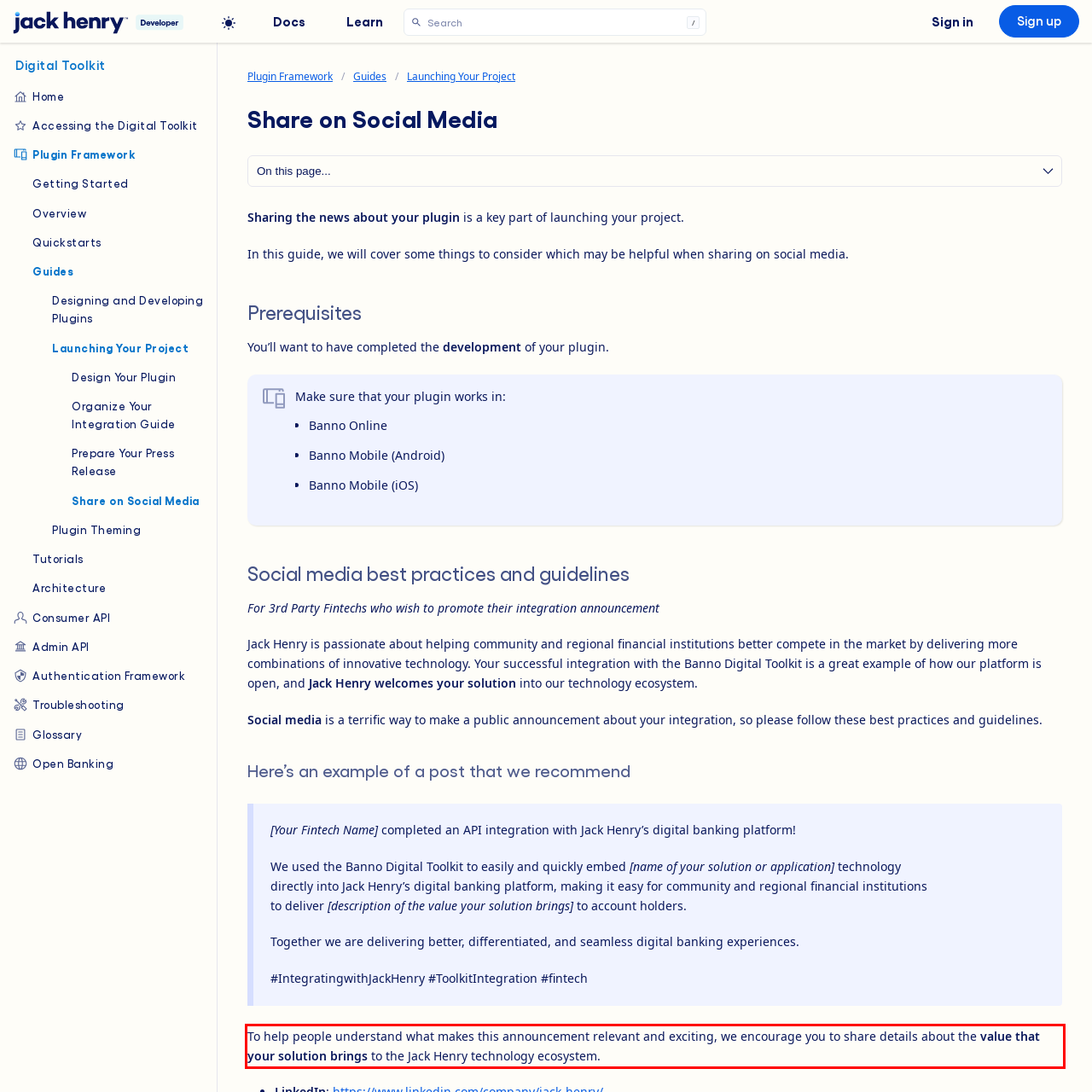Within the screenshot of a webpage, identify the red bounding box and perform OCR to capture the text content it contains.

To help people understand what makes this announcement relevant and exciting, we encourage you to share details about the value that your solution brings to the Jack Henry technology ecosystem.